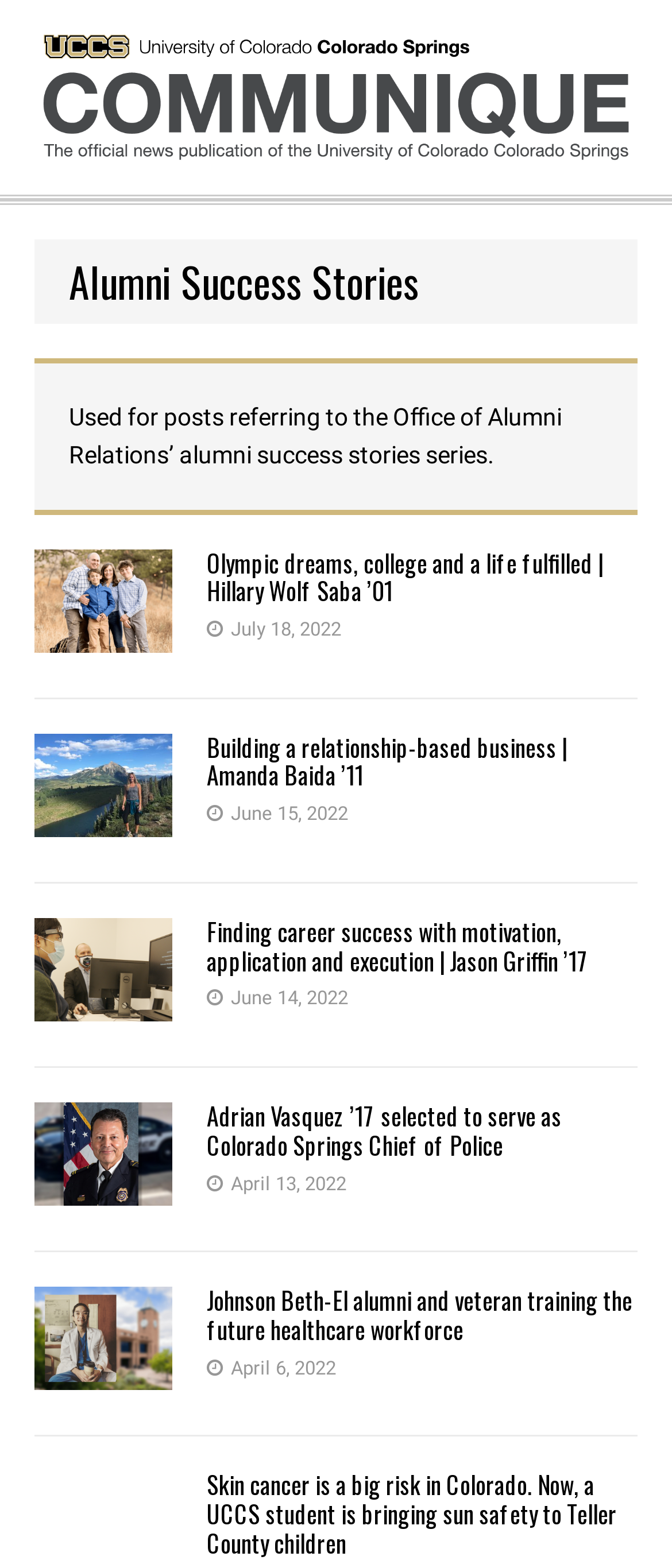Identify the bounding box coordinates for the region to click in order to carry out this instruction: "Click on the UCCS Communique link". Provide the coordinates using four float numbers between 0 and 1, formatted as [left, top, right, bottom].

[0.0, 0.0, 1.0, 0.124]